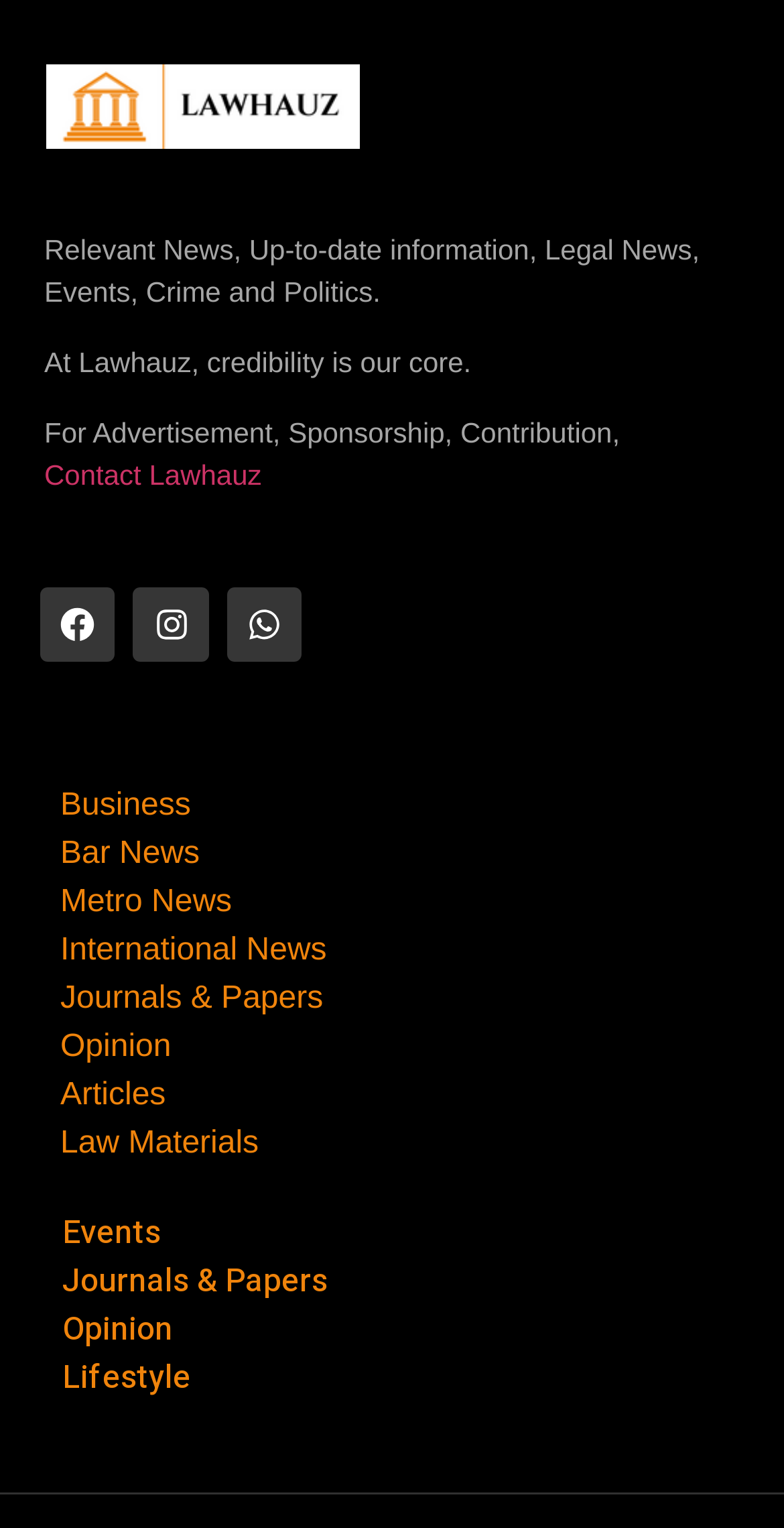Locate the bounding box of the UI element defined by this description: "Contact Lawhauz". The coordinates should be given as four float numbers between 0 and 1, formatted as [left, top, right, bottom].

[0.056, 0.301, 0.334, 0.322]